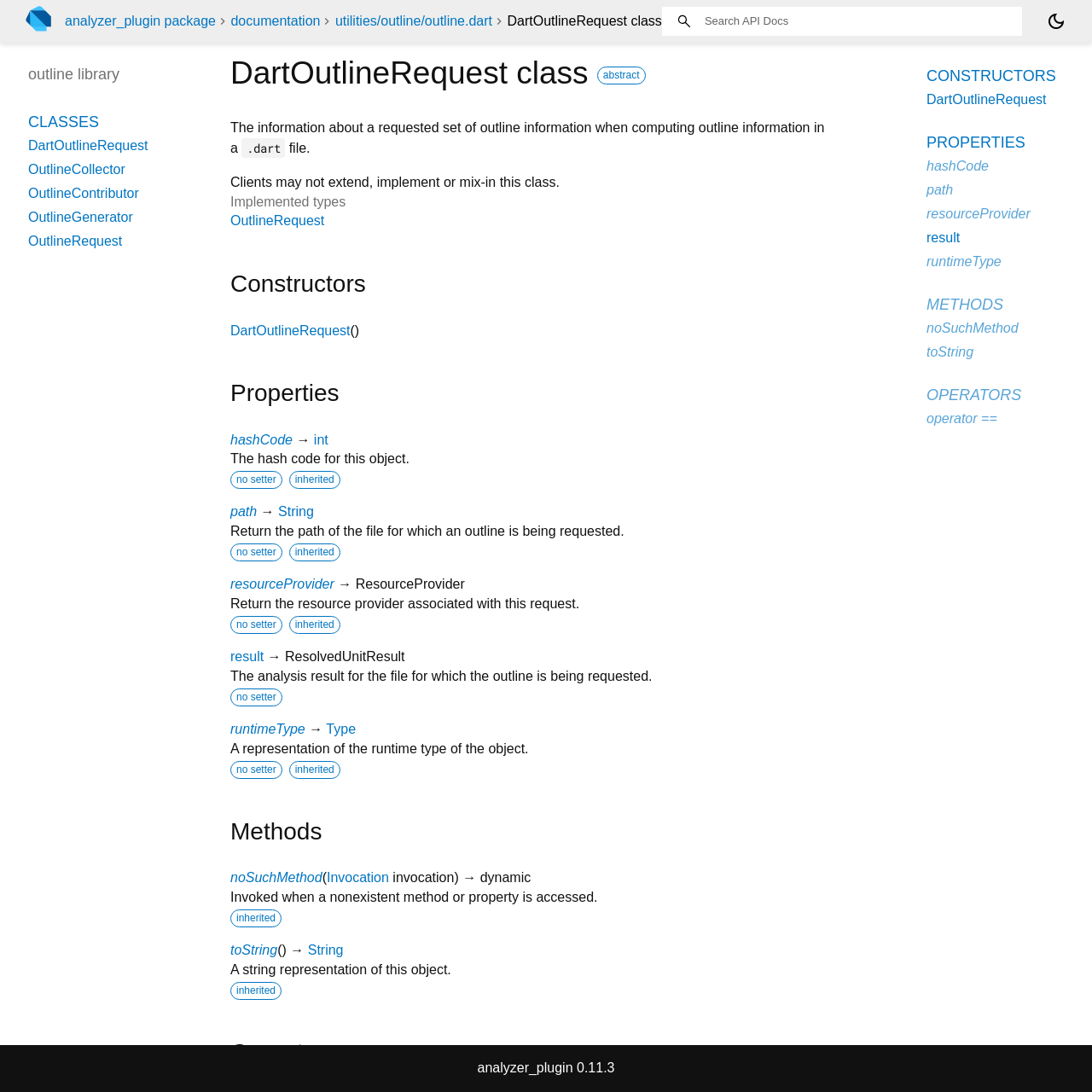Provide the bounding box coordinates for the area that should be clicked to complete the instruction: "Check Implemented types".

[0.211, 0.178, 0.317, 0.191]